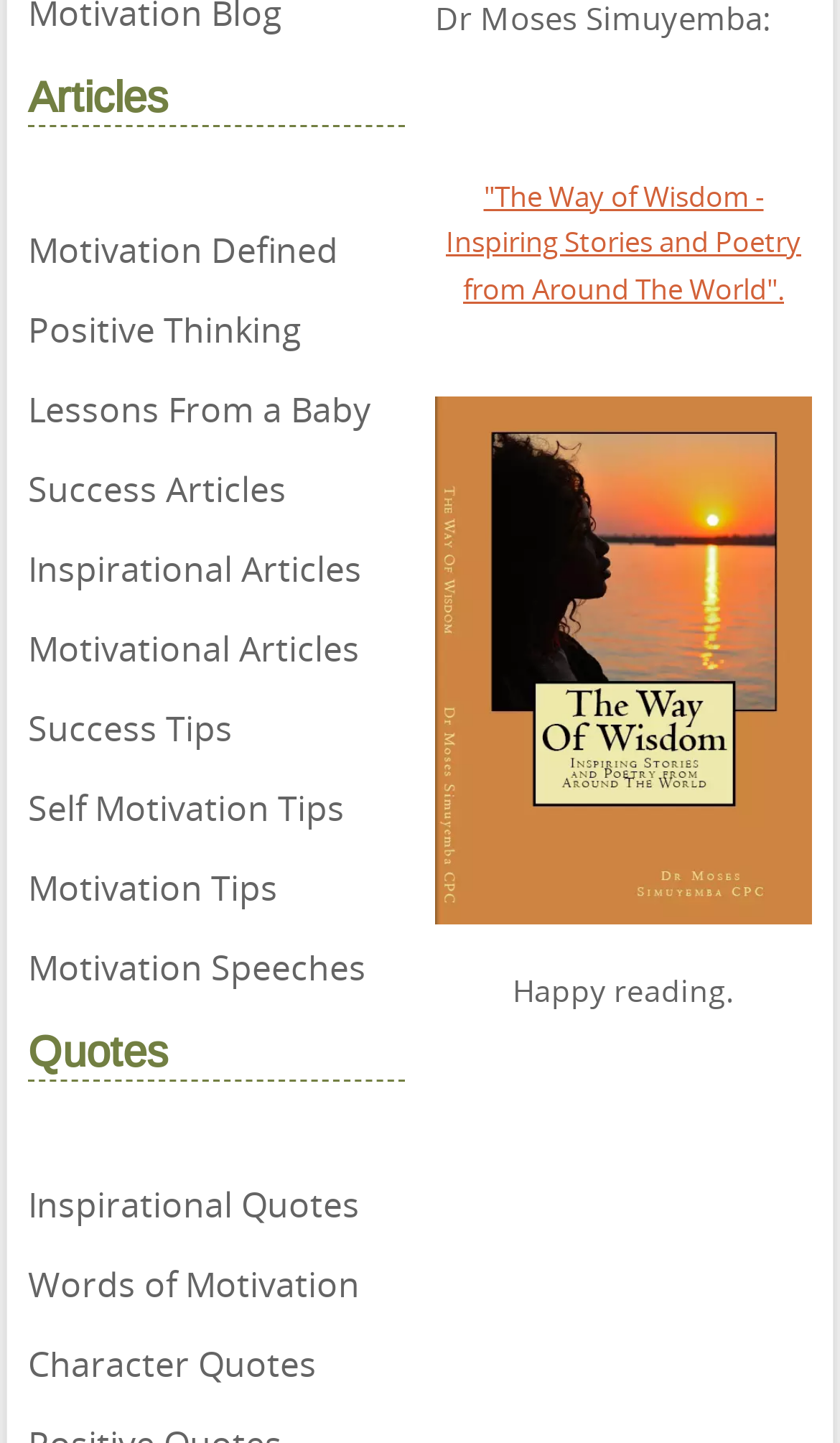Can you provide the bounding box coordinates for the element that should be clicked to implement the instruction: "Explore 'Motivation Speeches'"?

[0.033, 0.645, 0.482, 0.696]